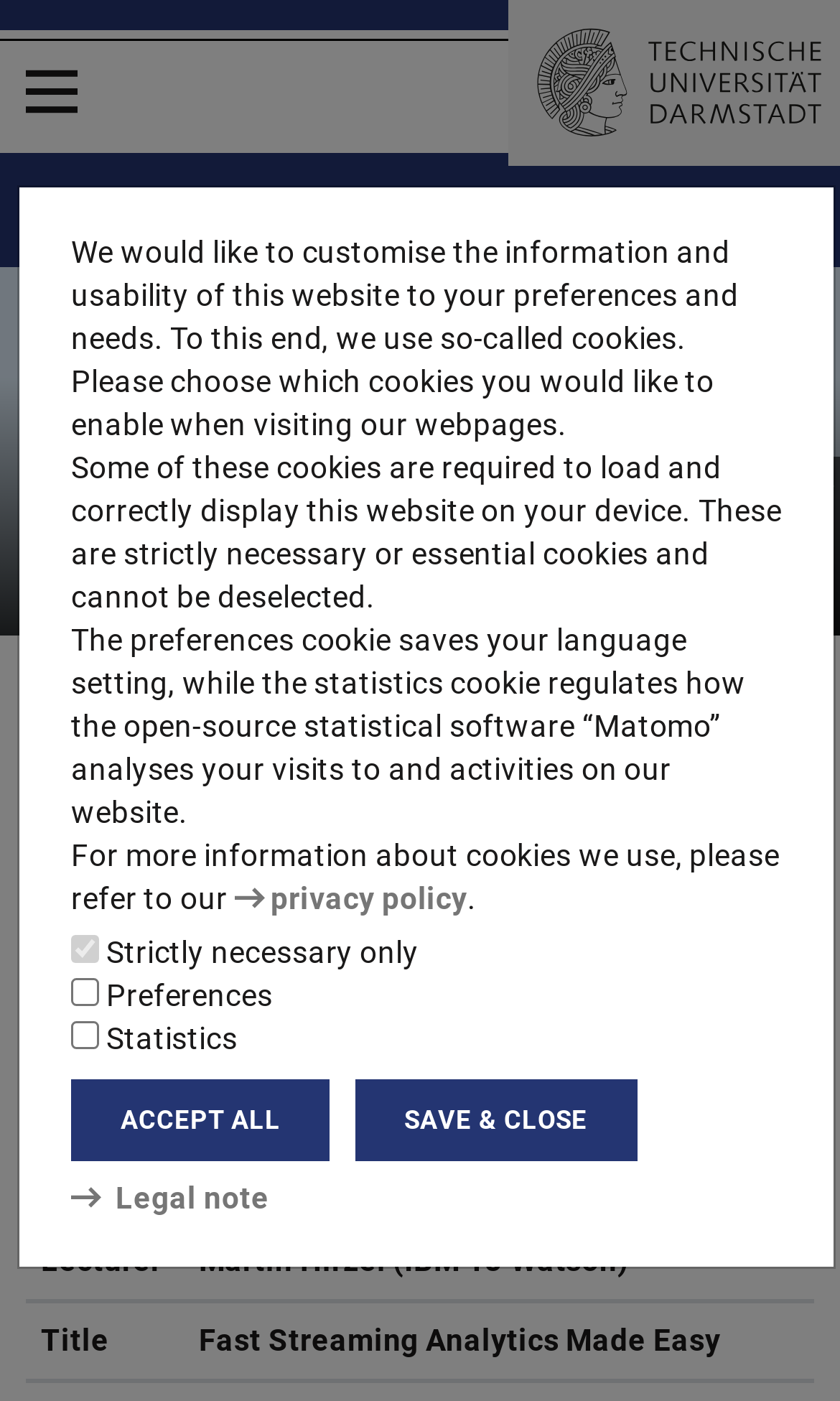What is the title of the lecture?
Answer the question with a single word or phrase by looking at the picture.

Fast Streaming Analytics Made Easy